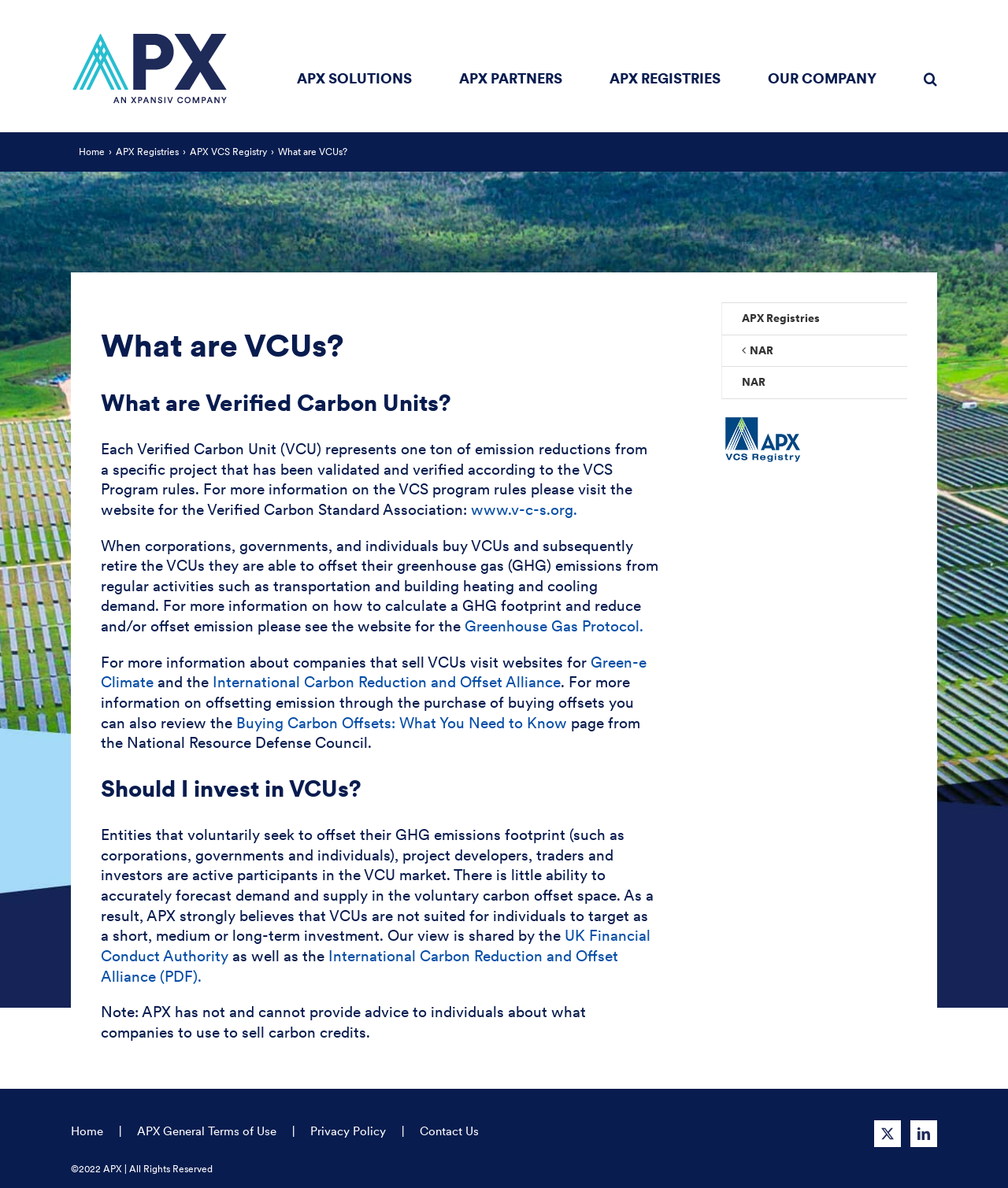Determine the bounding box coordinates for the area that needs to be clicked to fulfill this task: "Click APX Logo". The coordinates must be given as four float numbers between 0 and 1, i.e., [left, top, right, bottom].

[0.07, 0.025, 0.227, 0.091]